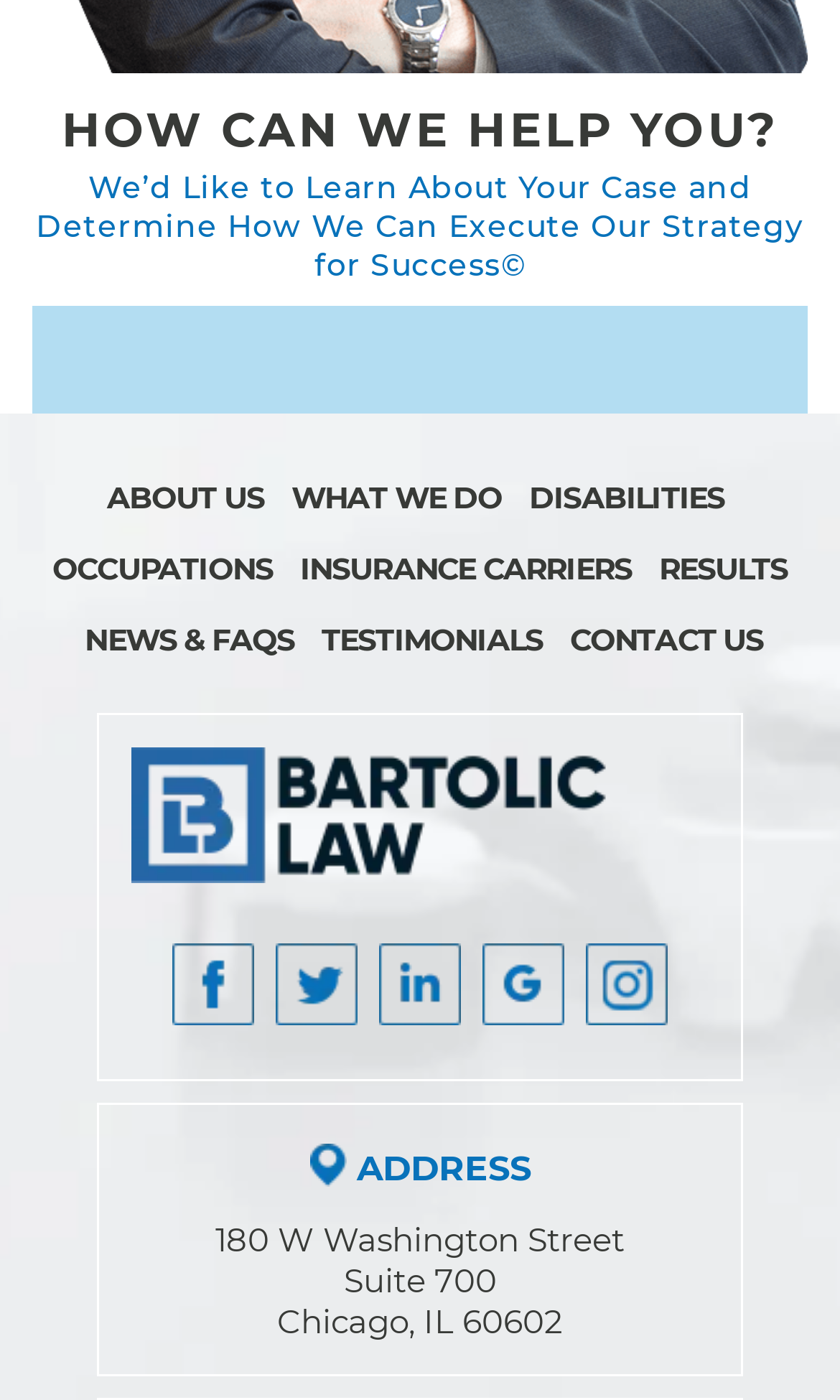Bounding box coordinates are given in the format (top-left x, top-left y, bottom-right x, bottom-right y). All values should be floating point numbers between 0 and 1. Provide the bounding box coordinate for the UI element described as: Insta

[0.451, 0.674, 0.549, 0.733]